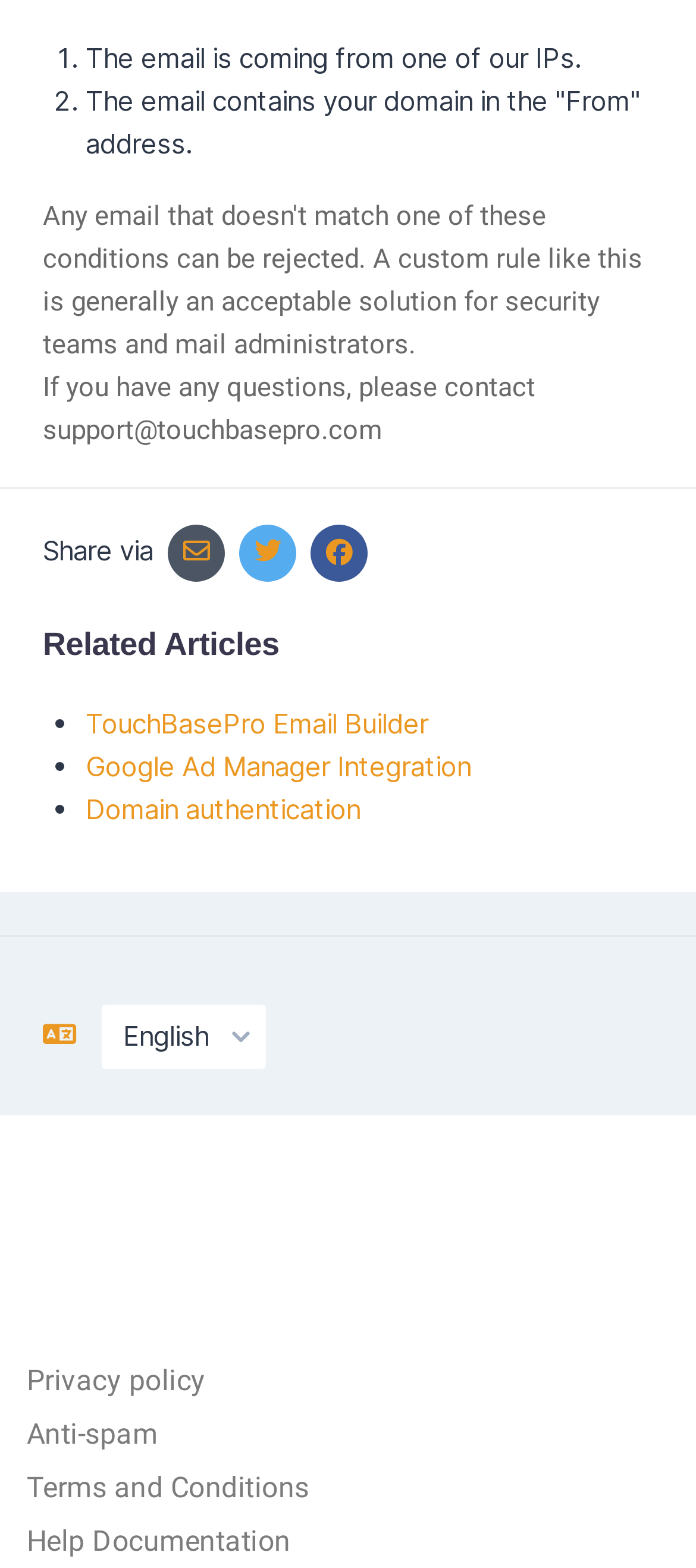Predict the bounding box coordinates of the area that should be clicked to accomplish the following instruction: "Contact support". The bounding box coordinates should consist of four float numbers between 0 and 1, i.e., [left, top, right, bottom].

[0.062, 0.237, 0.769, 0.285]